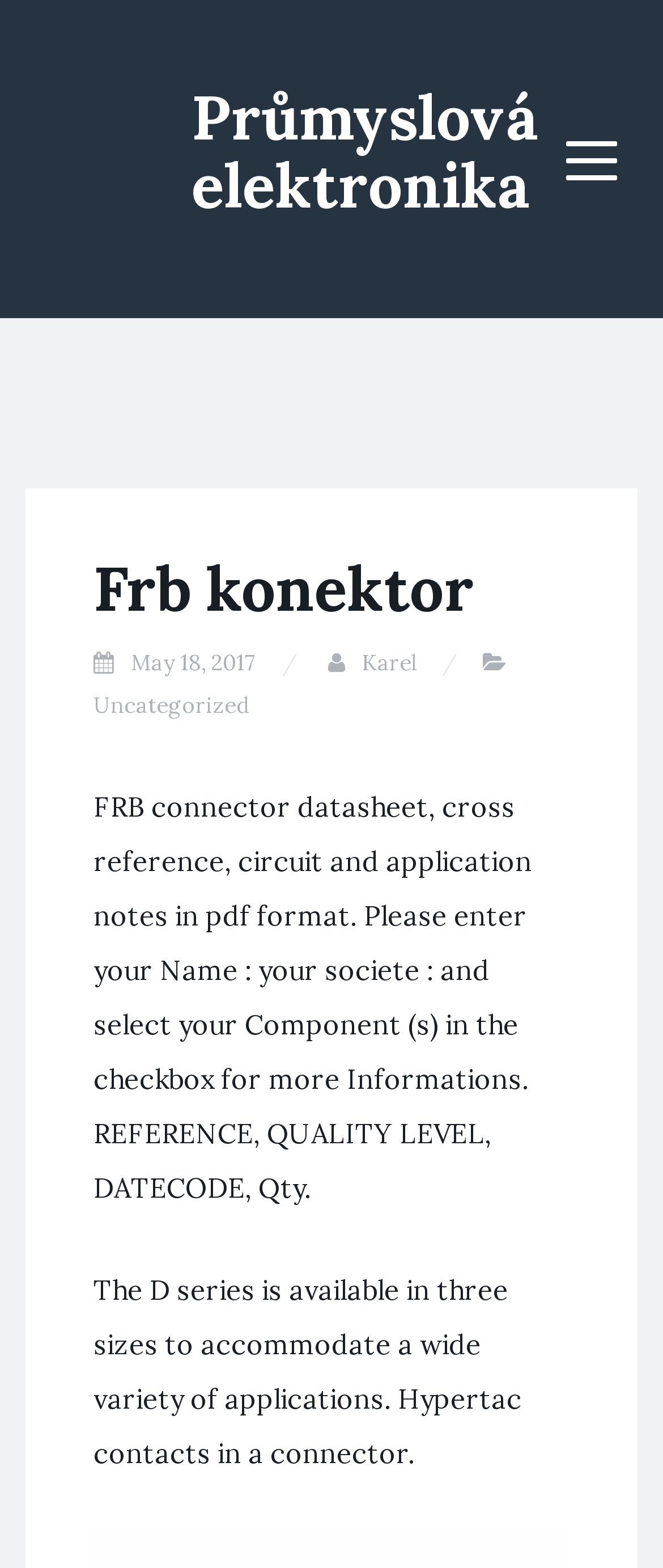Answer the question below in one word or phrase:
What is the purpose of the webpage?

Provide datasheet and application notes